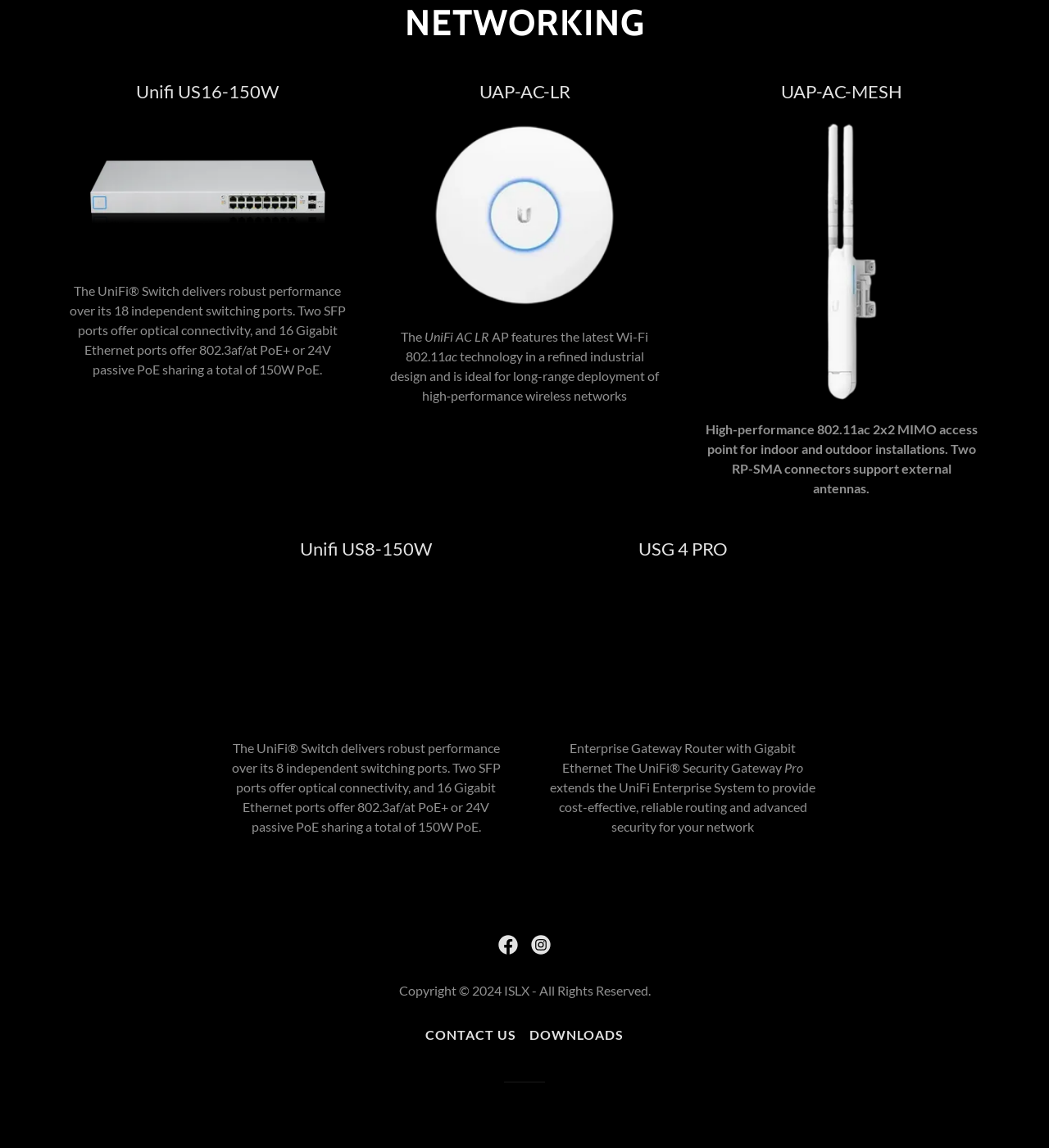Please determine the bounding box coordinates for the UI element described here. Use the format (top-left x, top-left y, bottom-right x, bottom-right y) with values bounded between 0 and 1: aria-label="Instagram Social Link"

[0.5, 0.809, 0.531, 0.837]